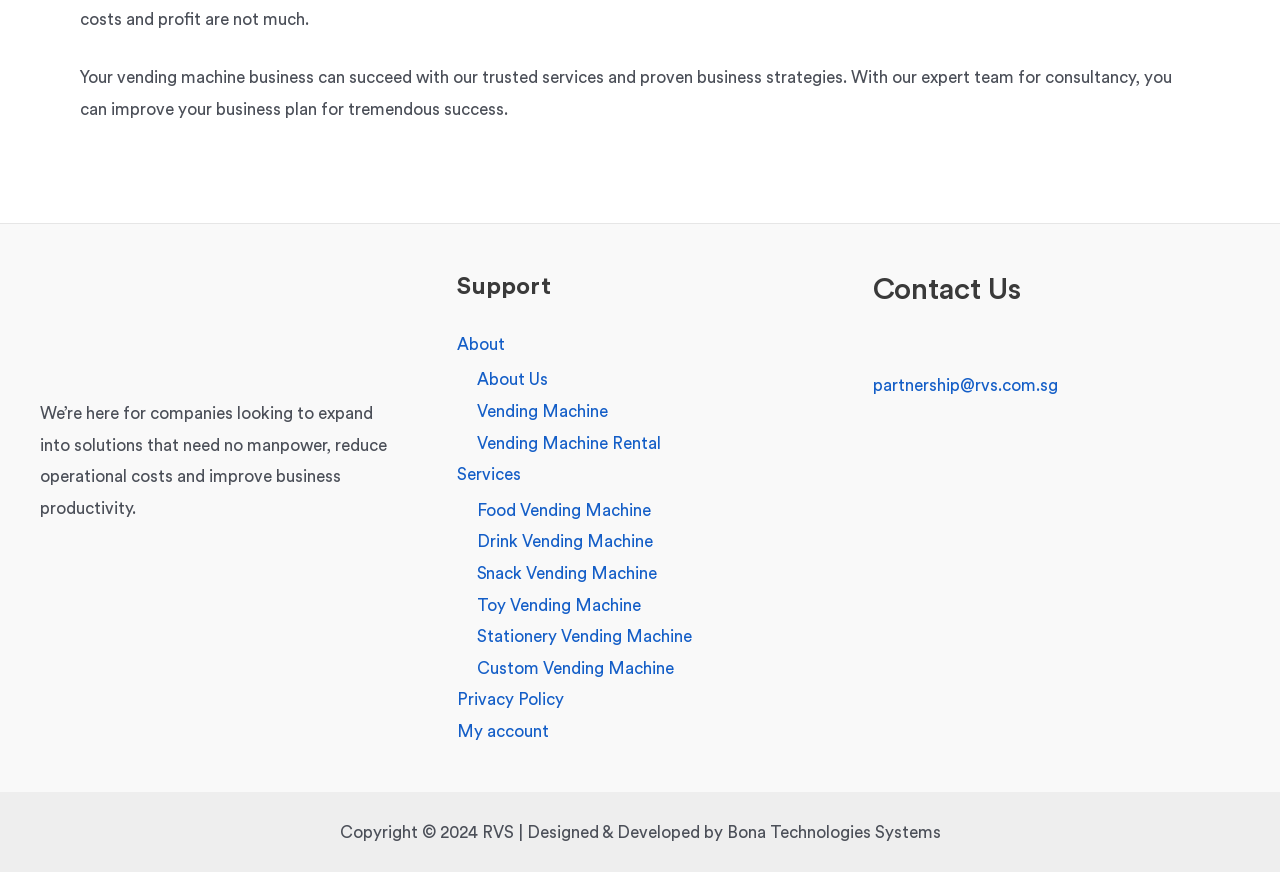How can I contact the company?
Refer to the screenshot and respond with a concise word or phrase.

partnership@rvs.com.sg